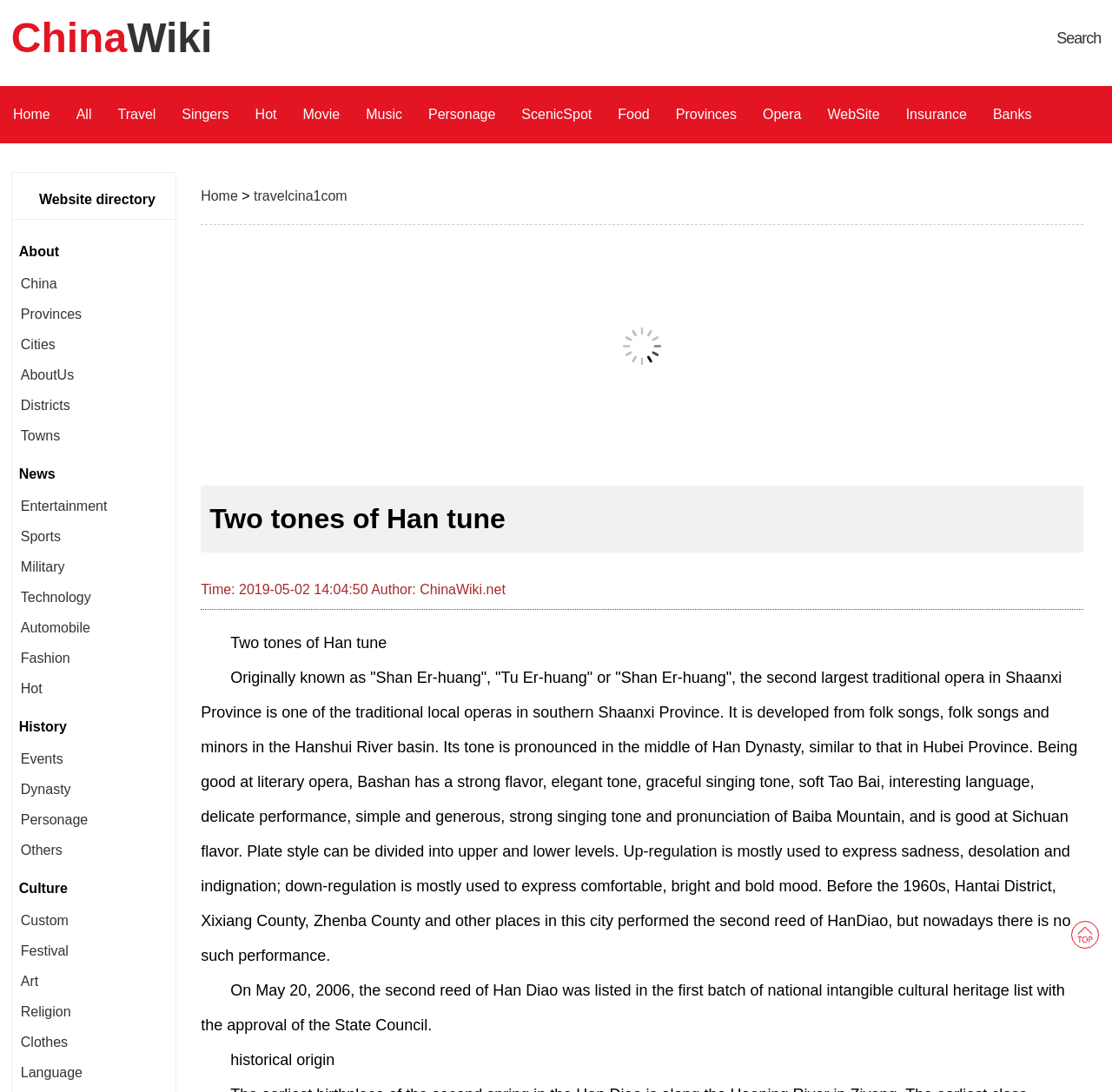Provide the bounding box coordinates of the section that needs to be clicked to accomplish the following instruction: "Go to 'ChinaWiki.net'."

[0.377, 0.533, 0.455, 0.547]